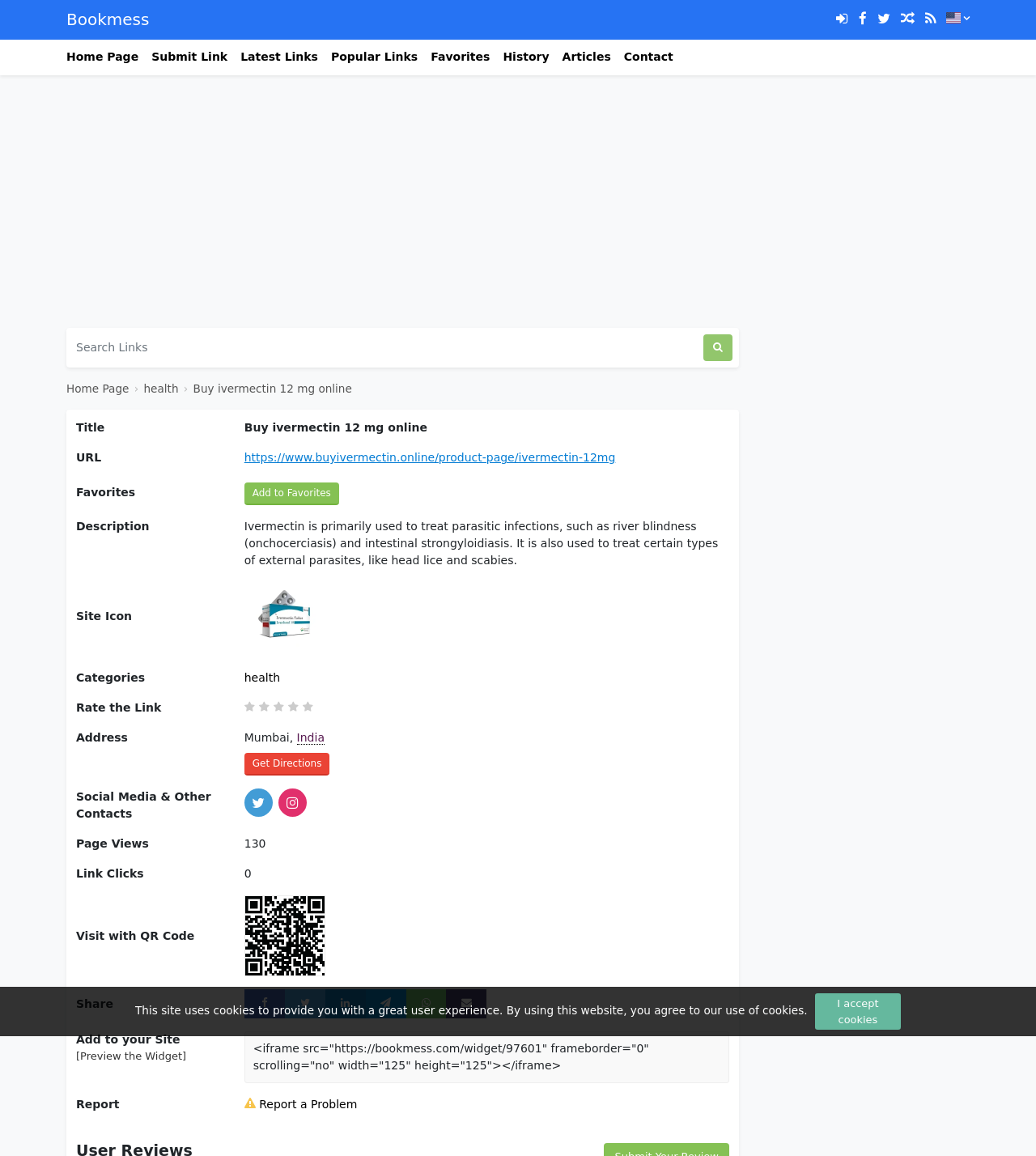What is the rating system used on the webpage?
Please utilize the information in the image to give a detailed response to the question.

The webpage uses a five-star rating system, as indicated by the five links with '' icons, which are commonly used to represent a rating system.